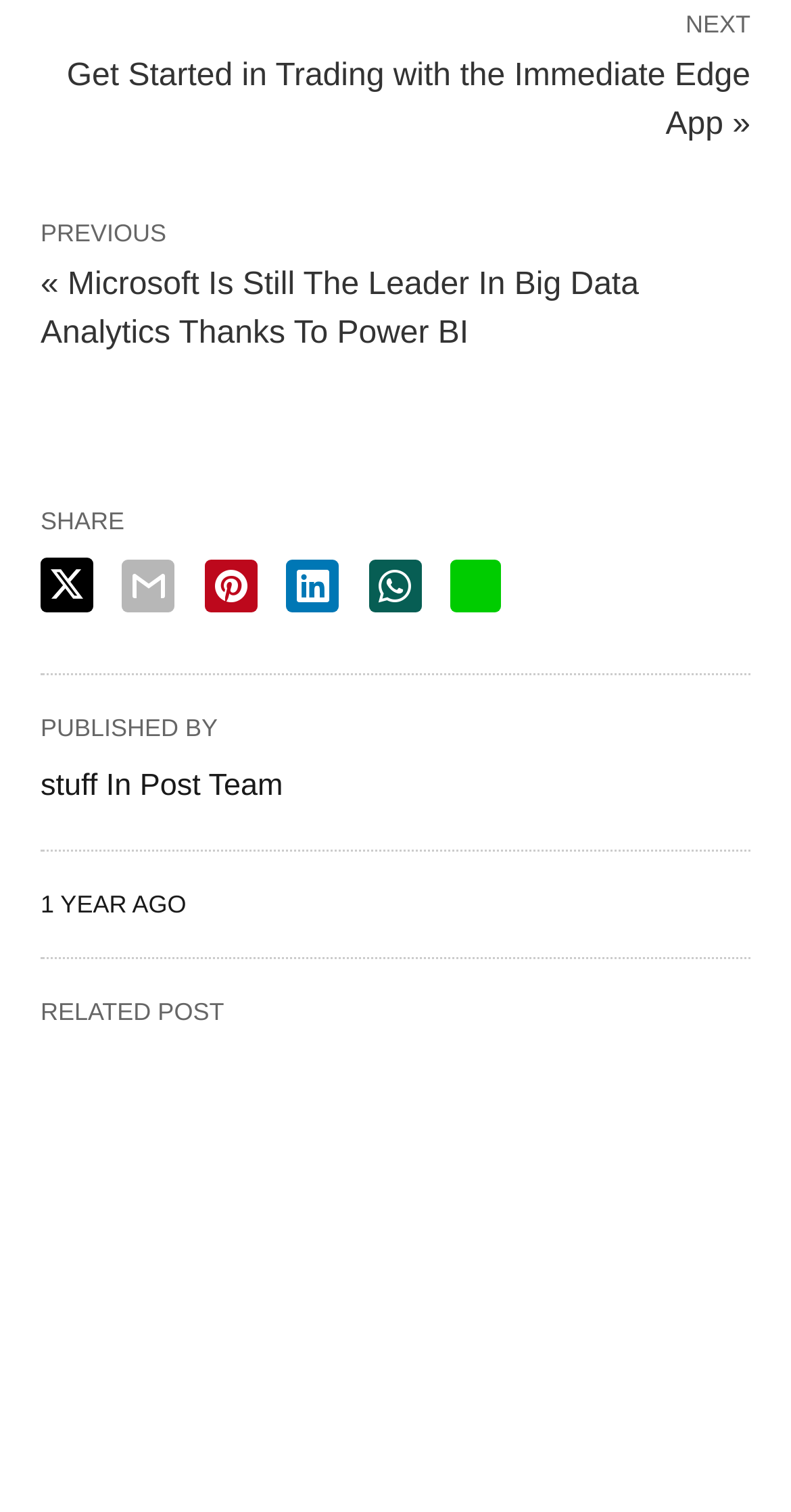Please determine the bounding box coordinates of the element's region to click in order to carry out the following instruction: "Click on the 'PREVIOUS' button to view the previous article". The coordinates should be four float numbers between 0 and 1, i.e., [left, top, right, bottom].

[0.051, 0.177, 0.808, 0.232]